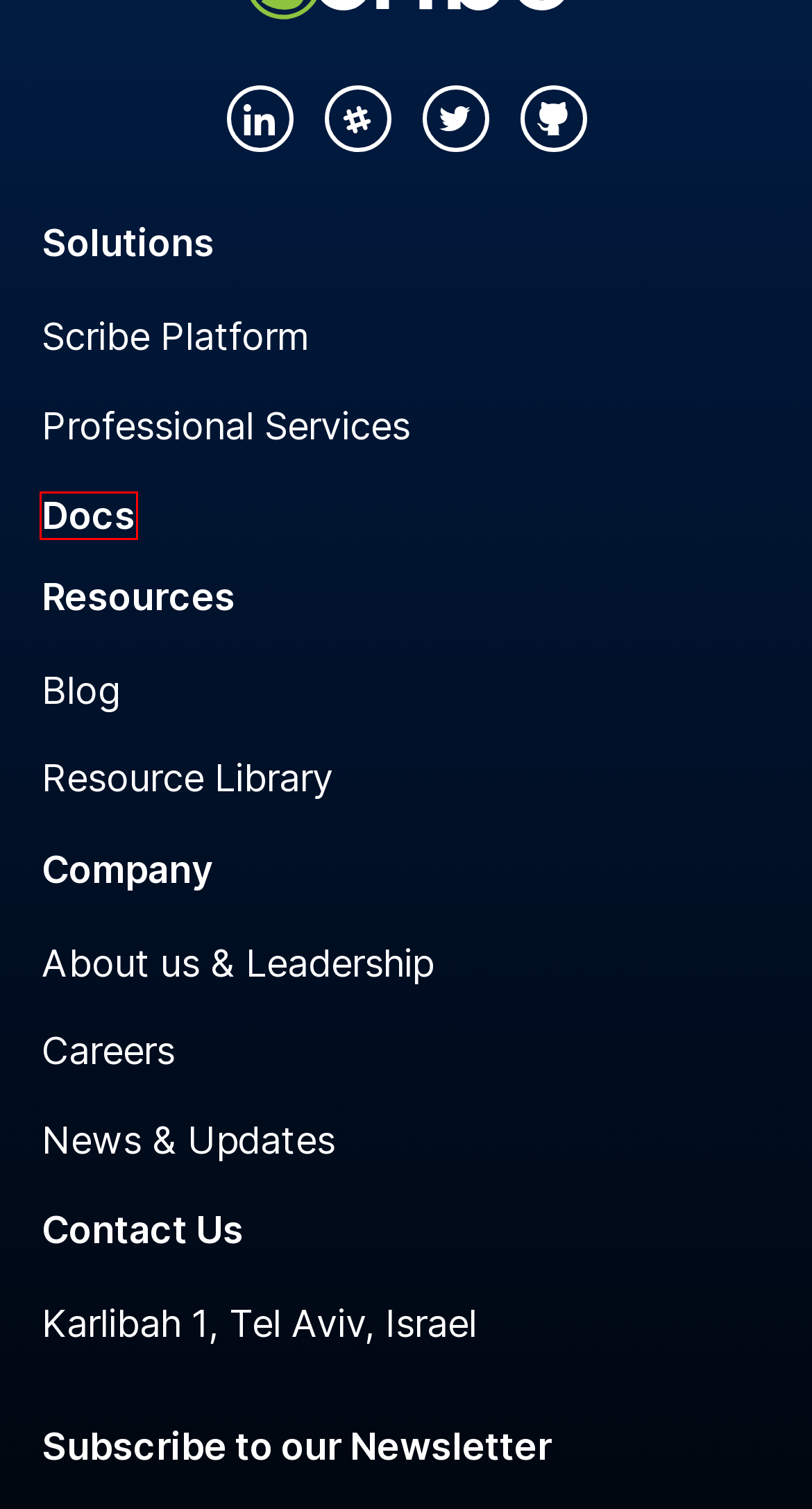Observe the screenshot of a webpage with a red bounding box around an element. Identify the webpage description that best fits the new page after the element inside the bounding box is clicked. The candidates are:
A. Scribe Security | Latest news & updates
B. Scribe Security | Contact Us
C. Scribe Security | About us
D. Scribe Security | Blog
E. What is Scribe? | The Scribe Documentation Site
F. All-in-one code integrity assurance with an intelligent SBOM
G. Slack
H. Scribe Security Careers | Join our team

E